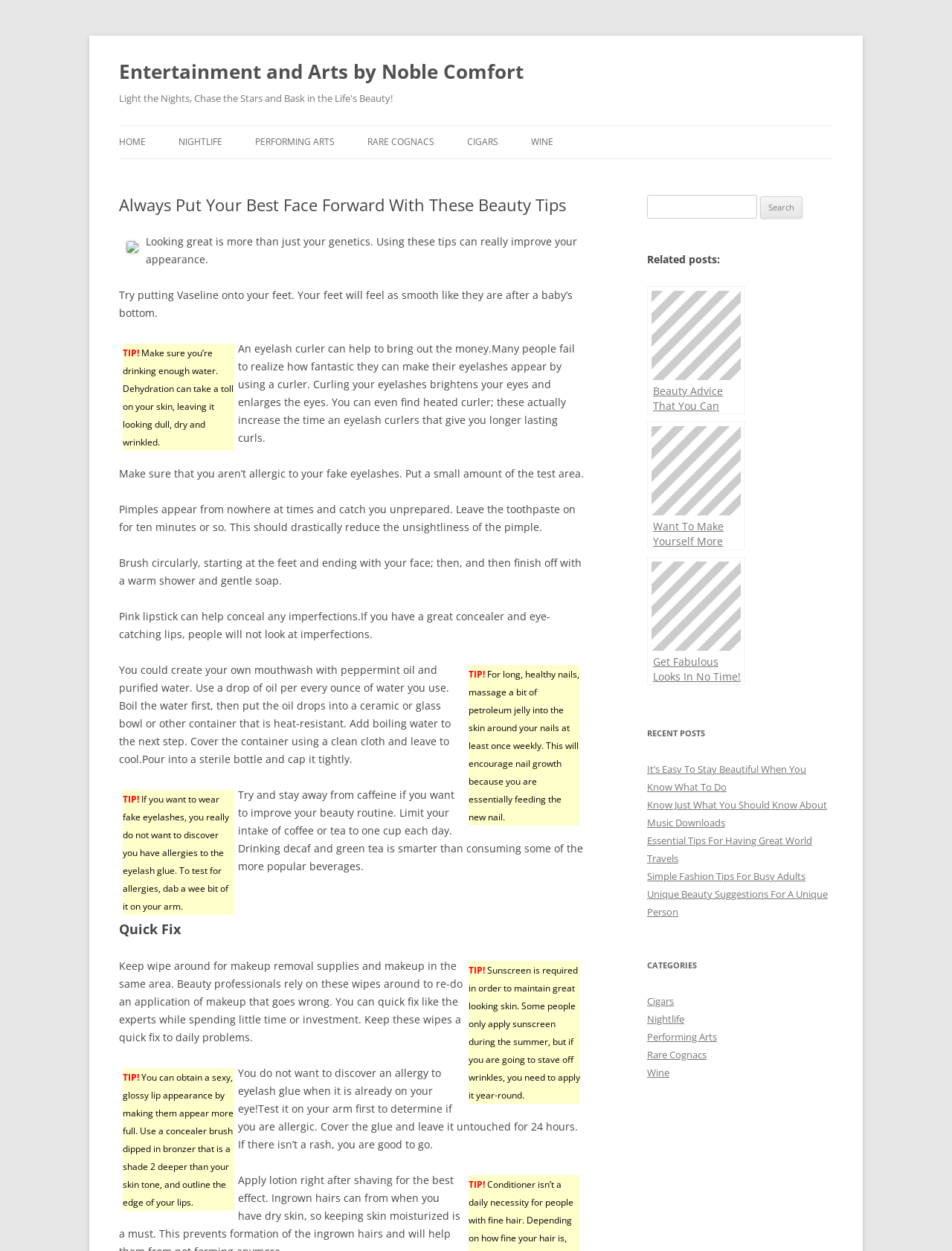Determine the bounding box coordinates for the UI element with the following description: "Skip to content". The coordinates should be four float numbers between 0 and 1, represented as [left, top, right, bottom].

[0.5, 0.1, 0.578, 0.108]